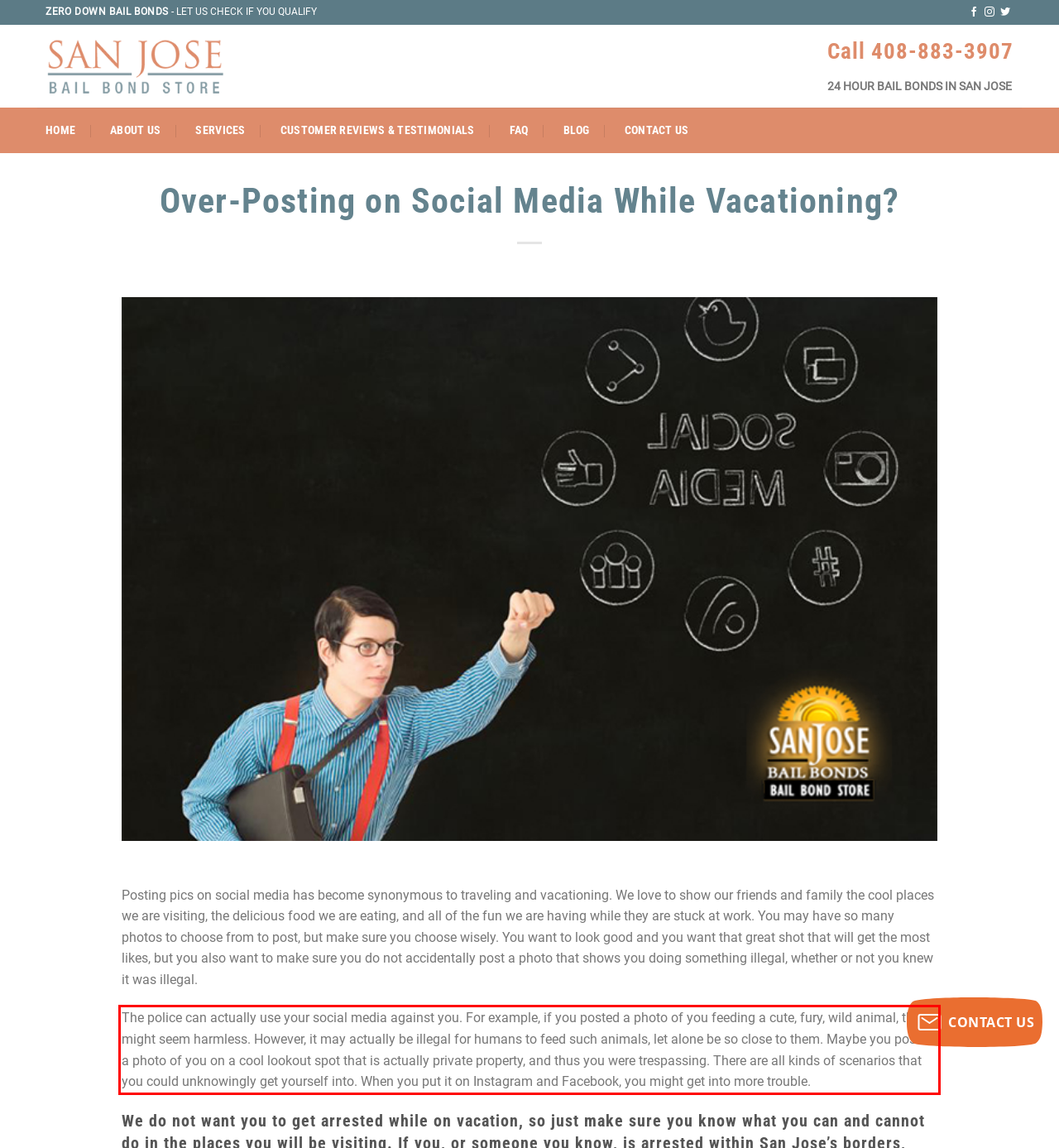You have a webpage screenshot with a red rectangle surrounding a UI element. Extract the text content from within this red bounding box.

The police can actually use your social media against you. For example, if you posted a photo of you feeding a cute, fury, wild animal, that might seem harmless. However, it may actually be illegal for humans to feed such animals, let alone be so close to them. Maybe you posted a photo of you on a cool lookout spot that is actually private property, and thus you were trespassing. There are all kinds of scenarios that you could unknowingly get yourself into. When you put it on Instagram and Facebook, you might get into more trouble.